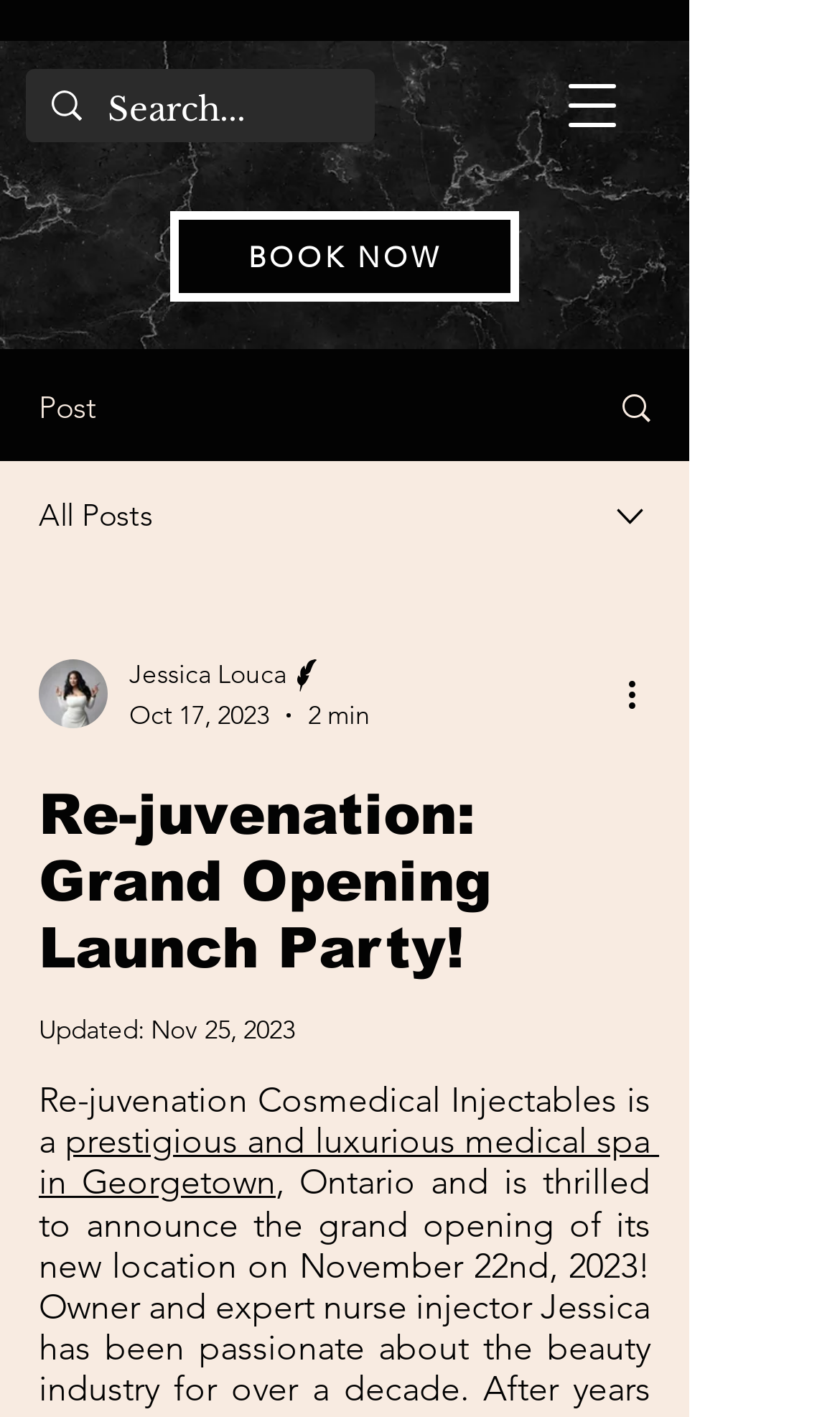Find the bounding box coordinates of the clickable element required to execute the following instruction: "Open navigation menu". Provide the coordinates as four float numbers between 0 and 1, i.e., [left, top, right, bottom].

[0.641, 0.036, 0.769, 0.113]